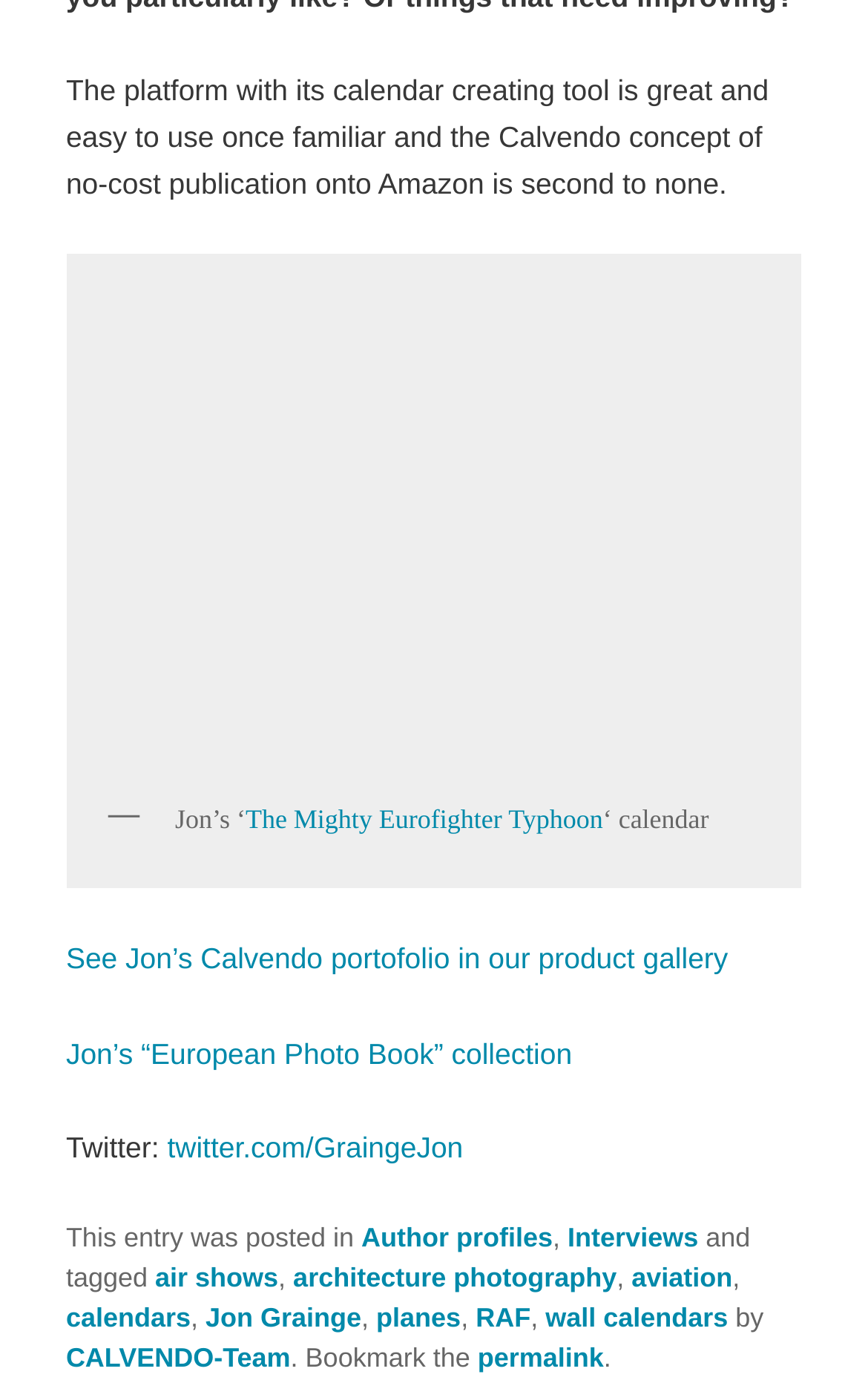Please find the bounding box coordinates of the section that needs to be clicked to achieve this instruction: "Click the Donate button".

None